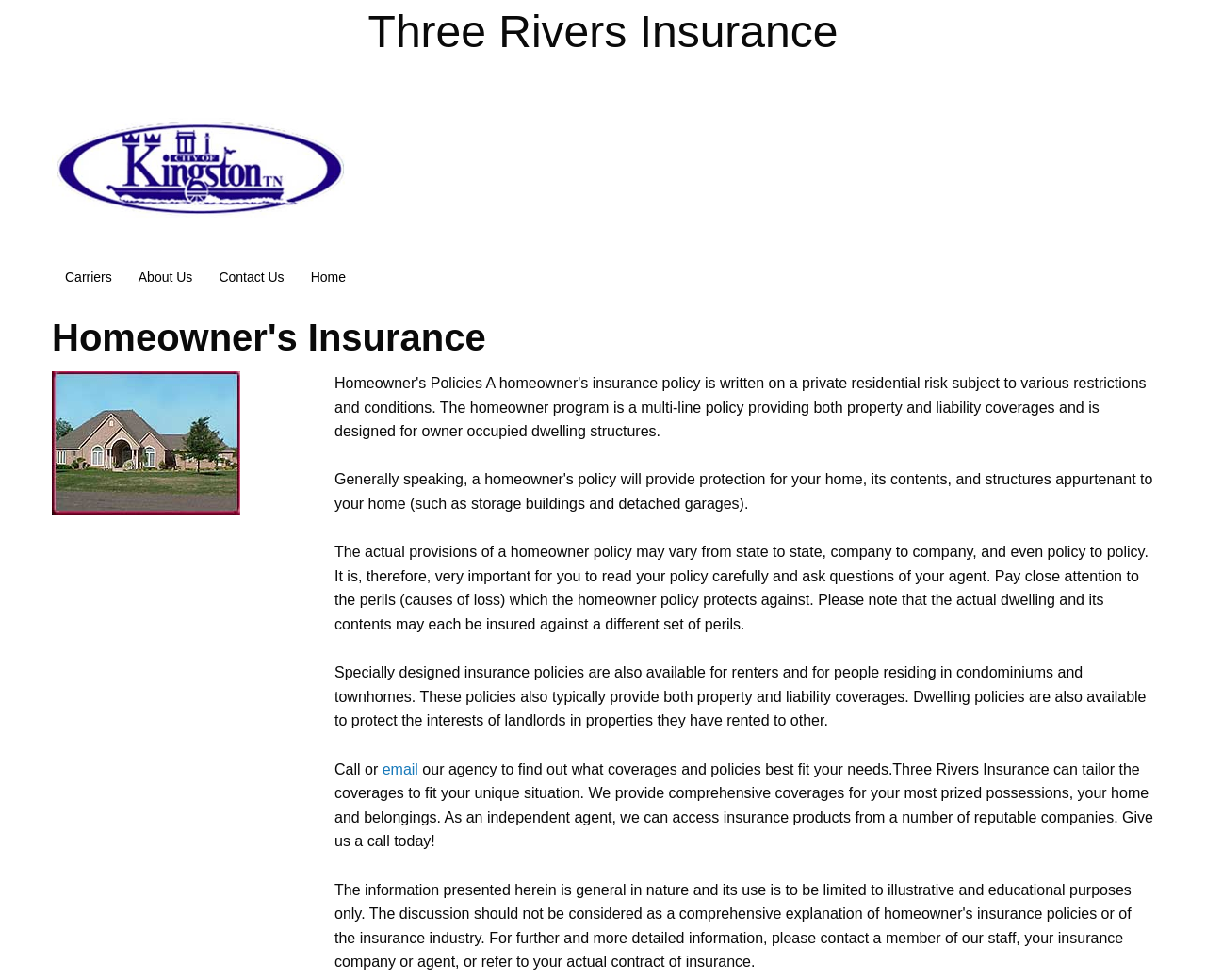Offer a meticulous description of the webpage's structure and content.

The webpage is about homeowners' insurance, with the title "Three Rivers Insurance" prominently displayed at the top. Below the title, there is a placeholder image. The top navigation menu consists of four links: "Carriers", "About Us", "Contact Us", and "Home", which are aligned horizontally and positioned near the top of the page.

The main content of the page is divided into two sections. The first section has a heading "Homeowner's Insurance" and is accompanied by another placeholder image. Below the heading, there is a block of text that explains the importance of carefully reading a homeowner policy and understanding the perils it protects against.

The second section consists of two paragraphs of text. The first paragraph discusses specially designed insurance policies for renters, condominiums, and townhomes, while the second paragraph invites readers to contact the agency to find out what coverages and policies best fit their needs. The second paragraph also includes a link to "email" the agency. Overall, the webpage provides information about homeowners' insurance and encourages readers to contact the agency for more information.